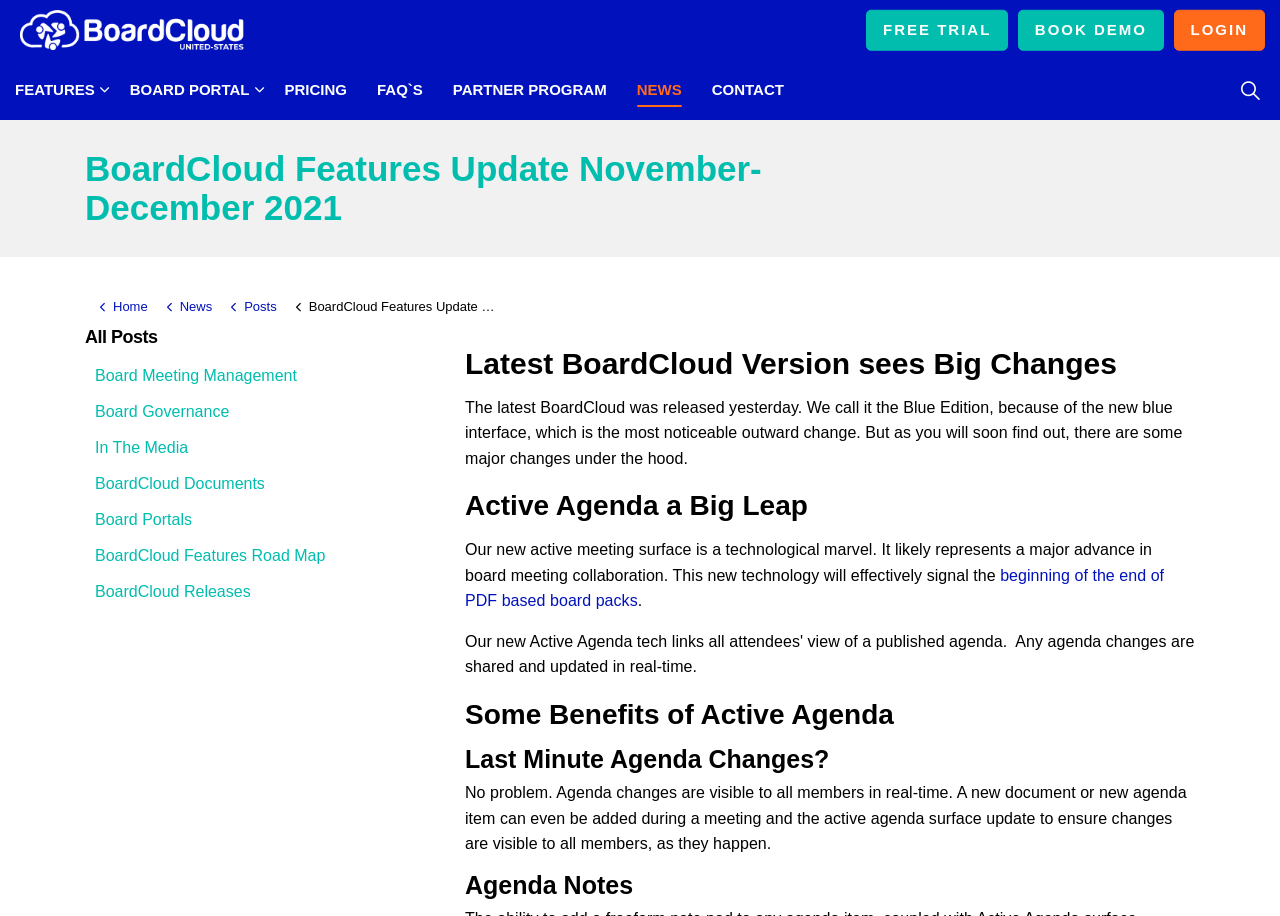How many links are there in the breadcrumb navigation? Please answer the question using a single word or phrase based on the image.

3